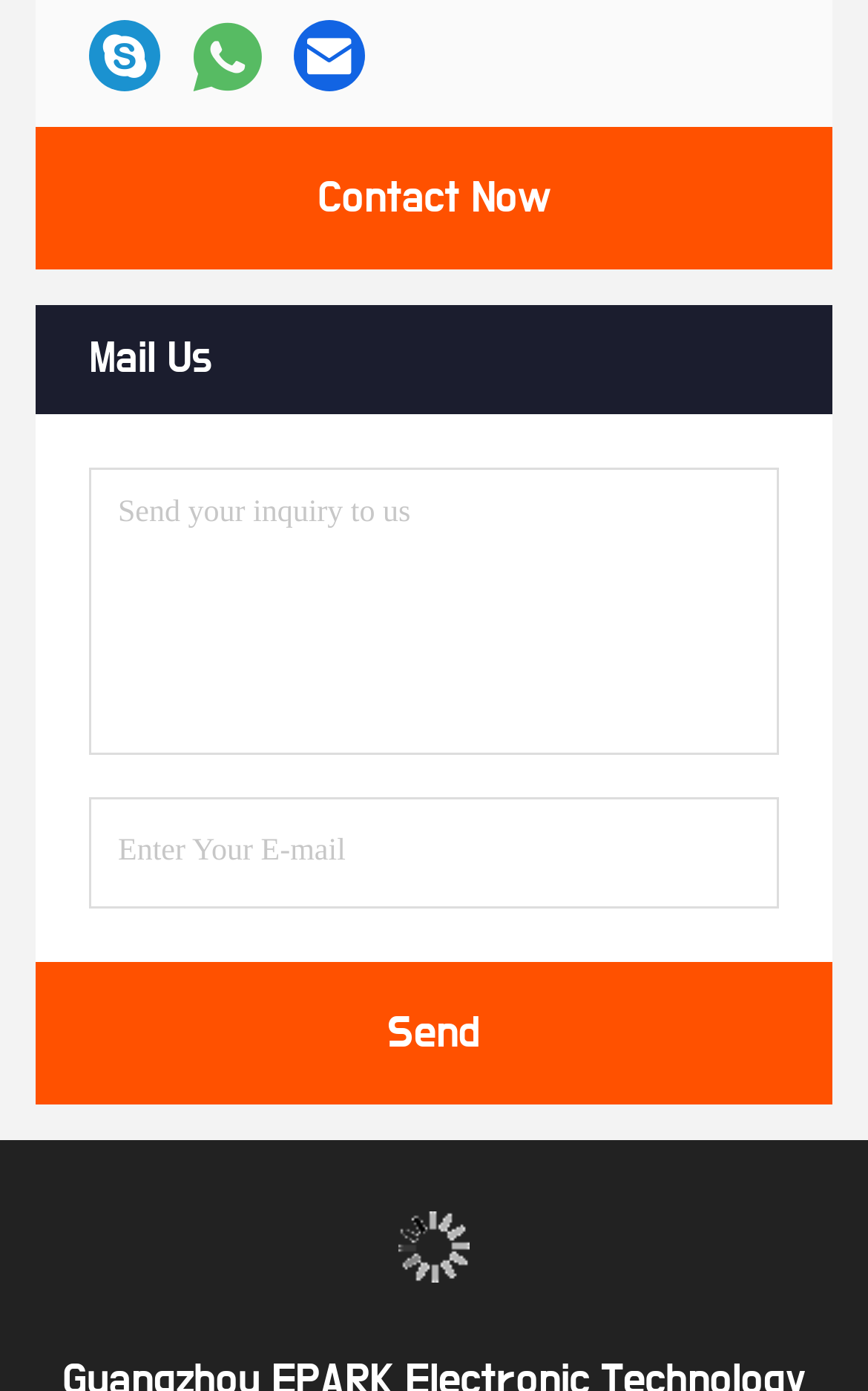Please answer the following question using a single word or phrase: 
What is the company name?

Guangzhou EPARK Electronic Technology Co., Ltd.